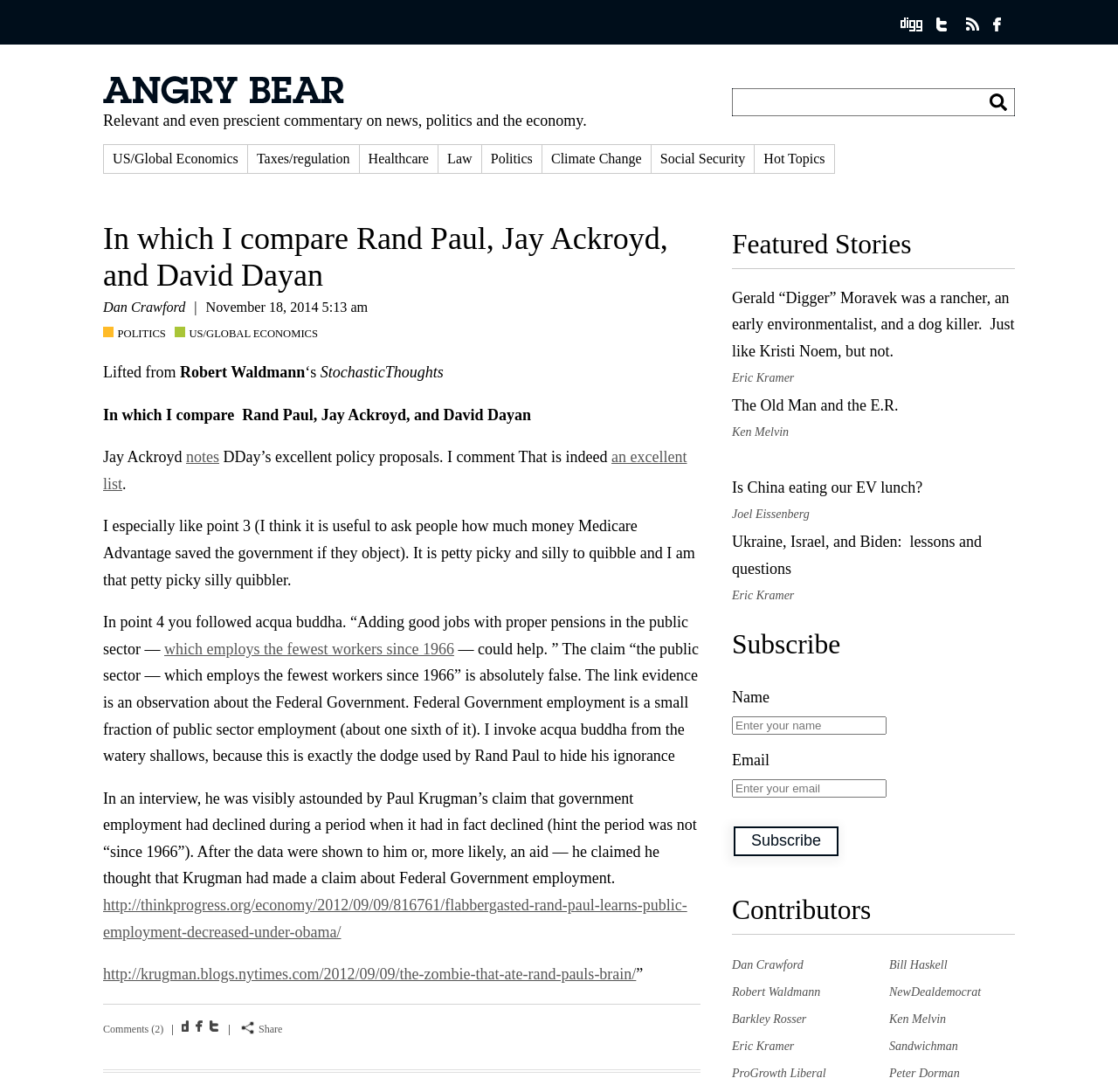What is the topic of the article?
Analyze the screenshot and provide a detailed answer to the question.

The topic of the article can be found in the heading of the article, which says 'In which I compare Rand Paul, Jay Ackroyd, and David Dayan'. This heading is located below the blog's name and image.